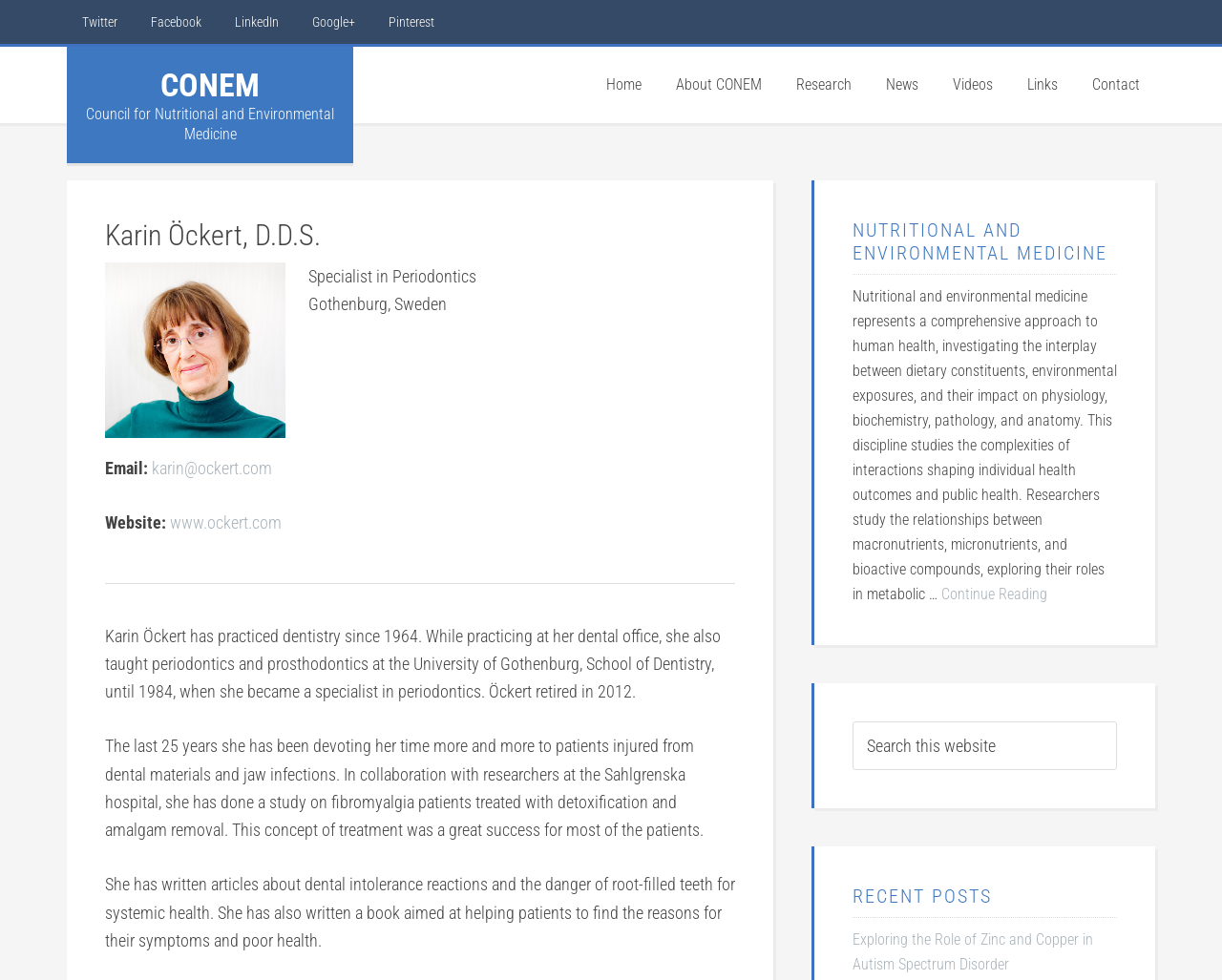Respond with a single word or phrase to the following question: What is the title of the recent post?

Exploring the Role of Zinc and Copper in Autism Spectrum Disorder